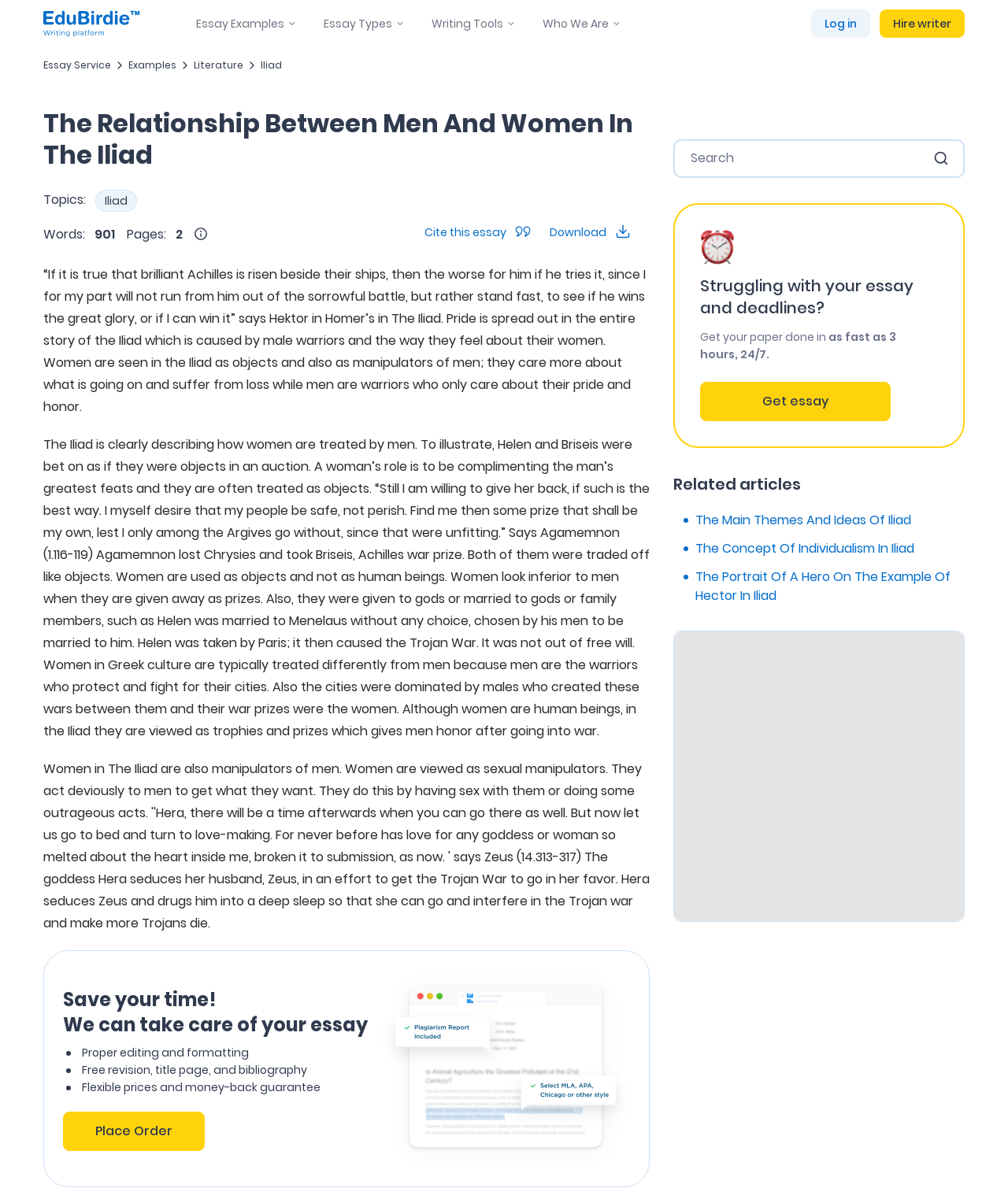Please find the bounding box coordinates of the clickable region needed to complete the following instruction: "Contact us". The bounding box coordinates must consist of four float numbers between 0 and 1, i.e., [left, top, right, bottom].

None